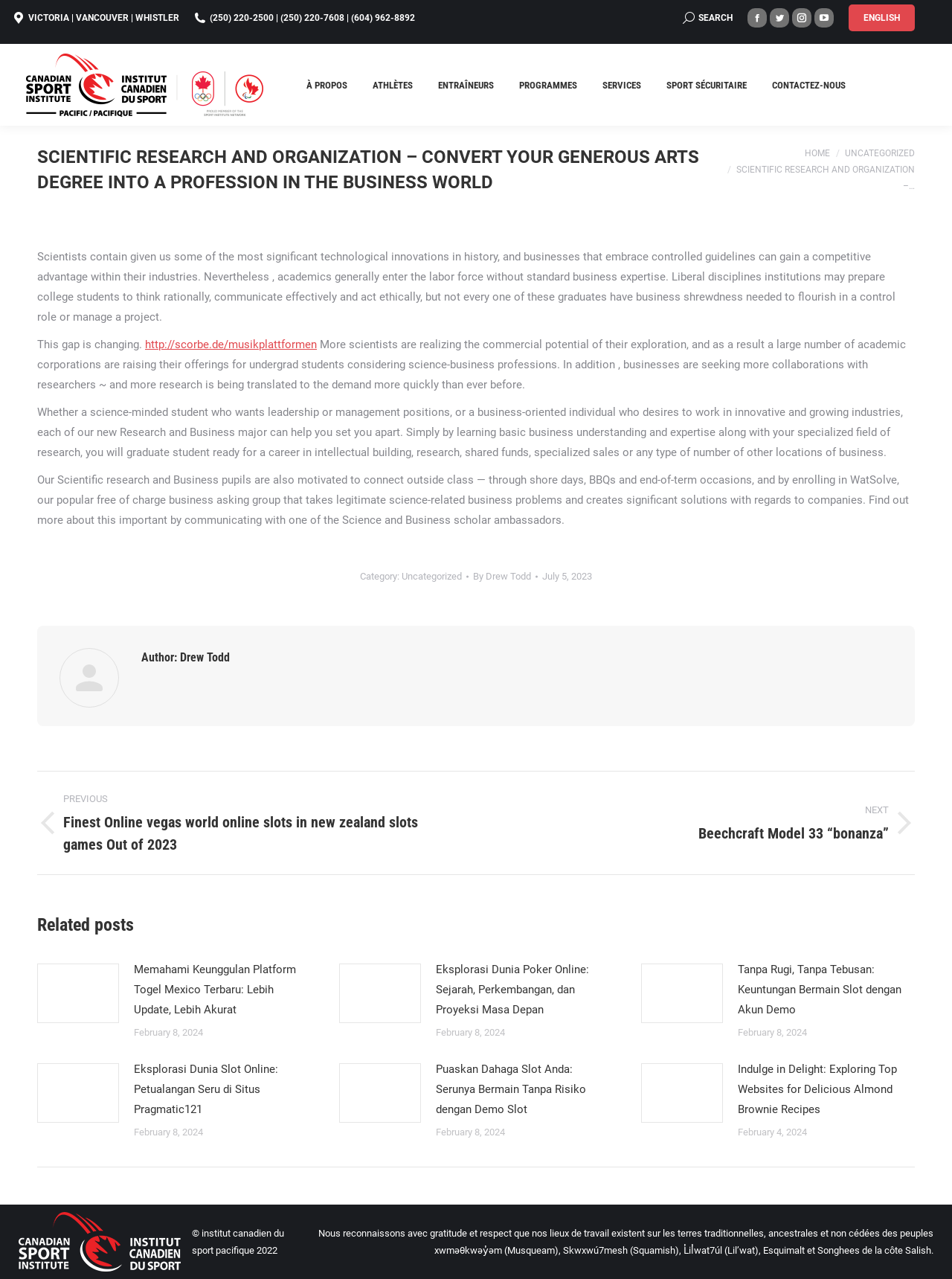Determine the bounding box coordinates of the element that should be clicked to execute the following command: "Visit Facebook page".

[0.785, 0.006, 0.805, 0.022]